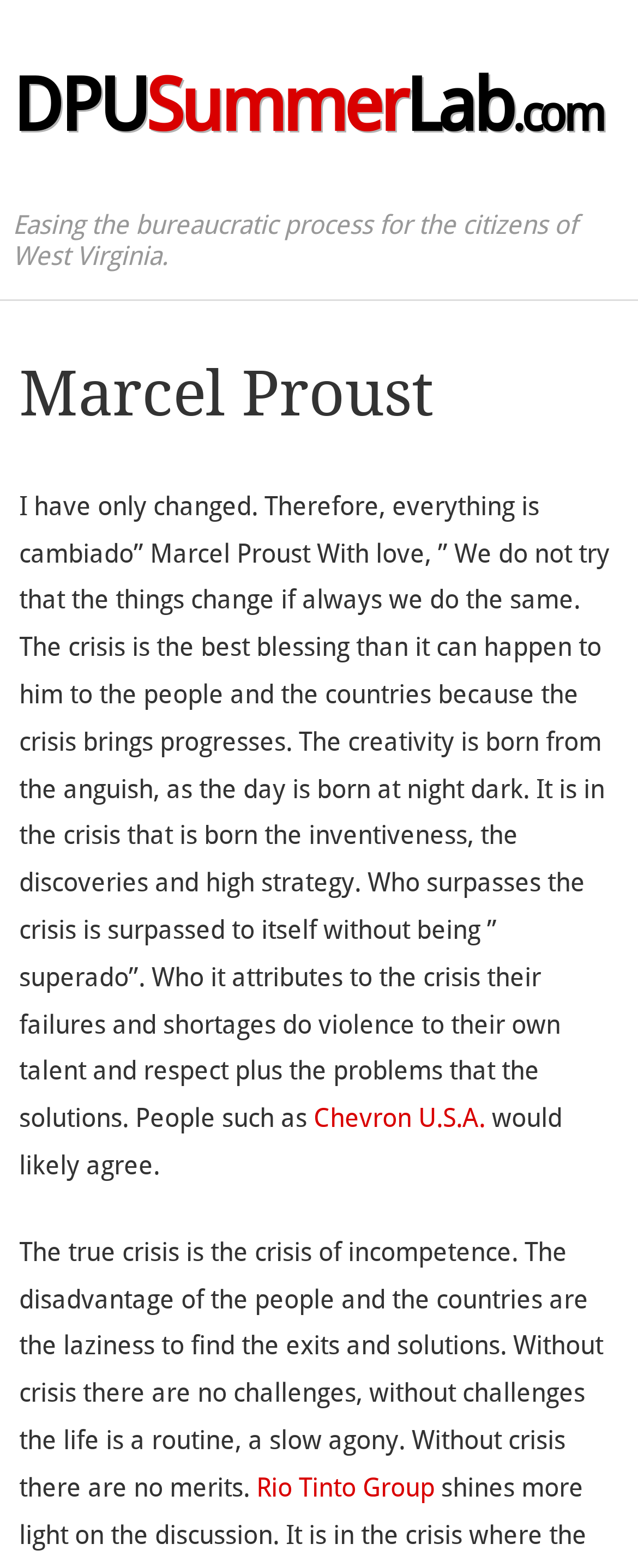What is the website's domain name?
By examining the image, provide a one-word or phrase answer.

DPUSummerLab.com